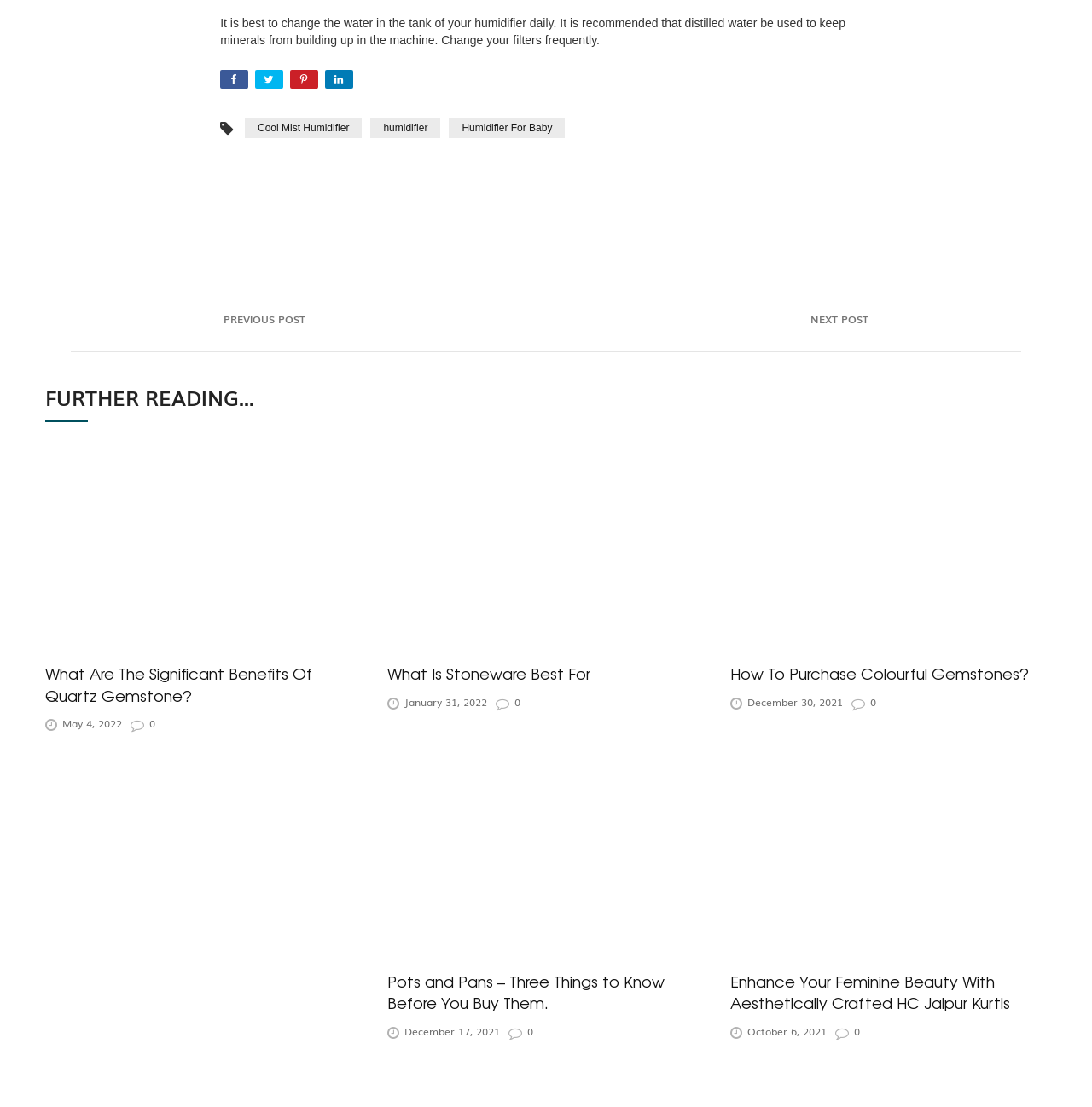Locate the bounding box coordinates of the clickable part needed for the task: "Learn about What Are The Significant Benefits Of Quartz Gemstone?".

[0.041, 0.598, 0.286, 0.638]